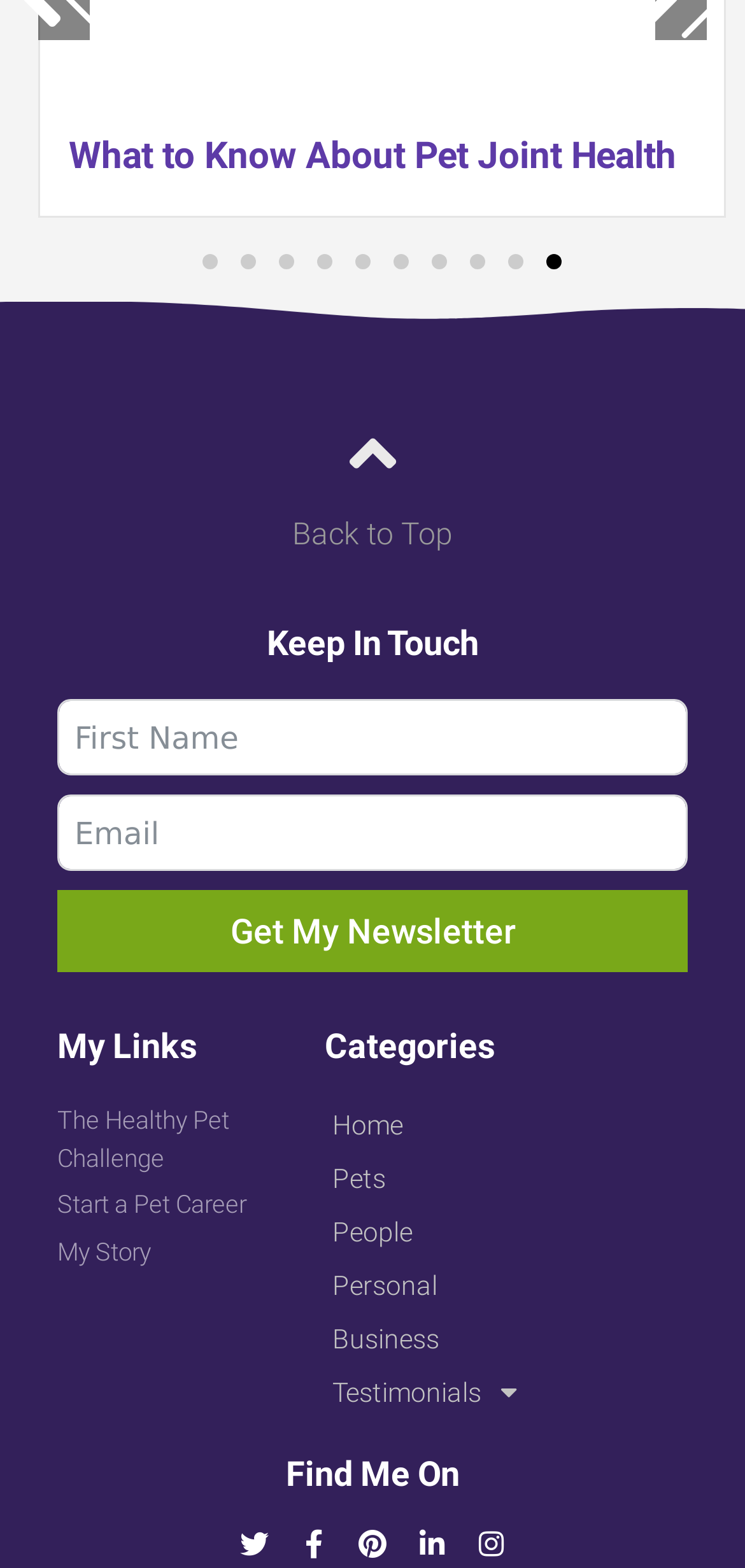Could you indicate the bounding box coordinates of the region to click in order to complete this instruction: "play the podcast".

None